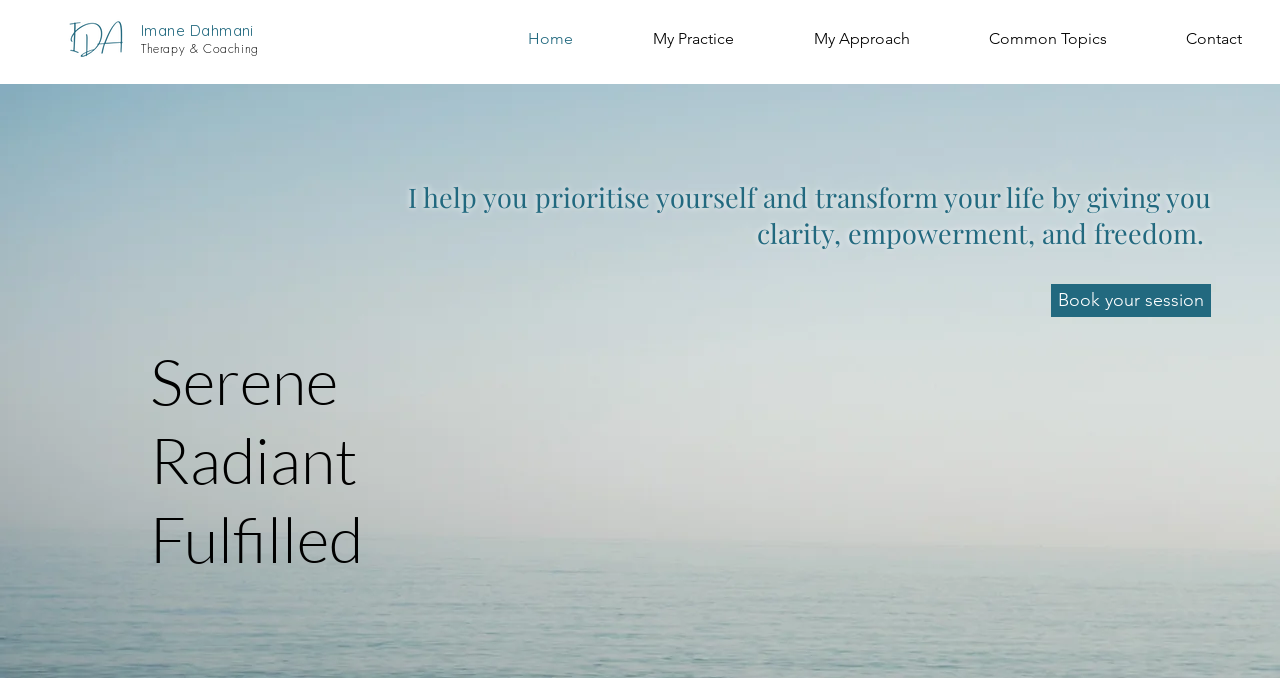What is the theme of the webpage's background image?
Please provide a single word or phrase answer based on the image.

Health and wellness